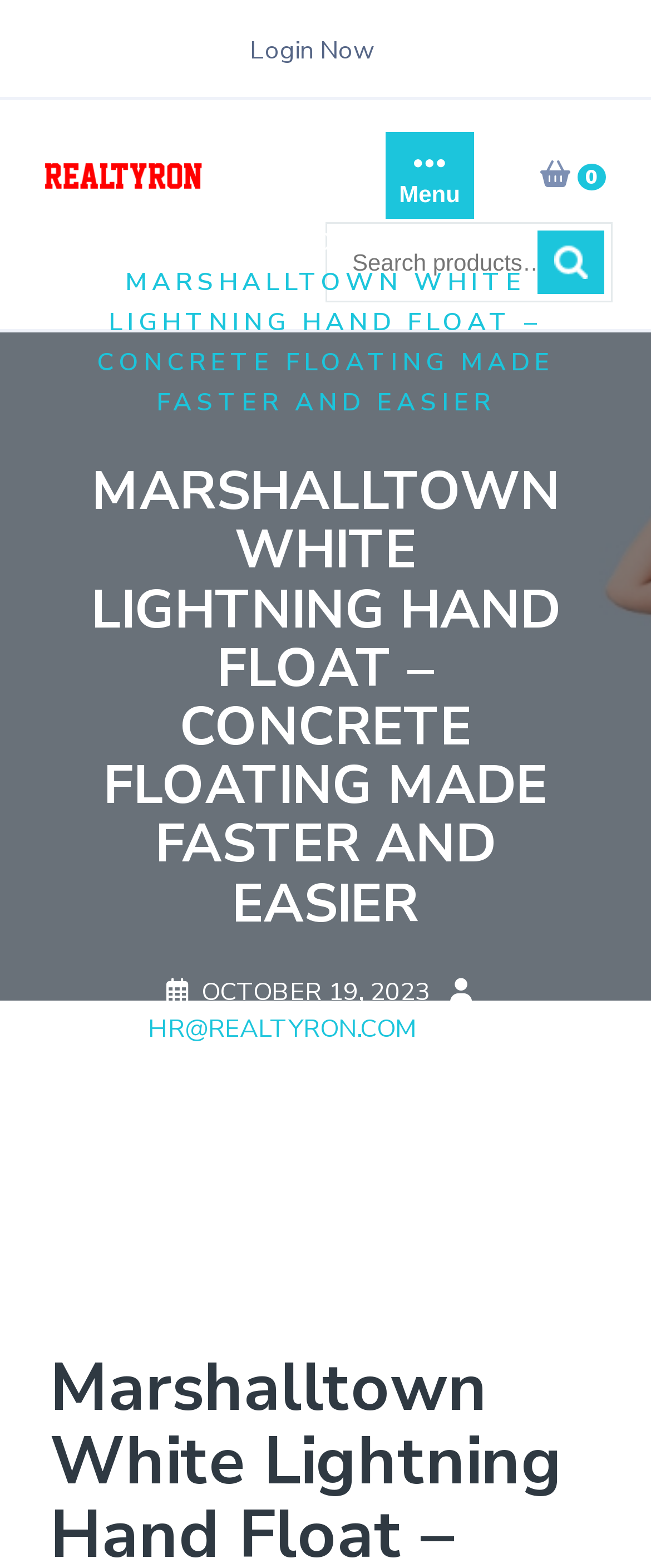Please locate and generate the primary heading on this webpage.

Marshalltown White Lightning Hand Float – Concrete Floating Made Faster and Easier